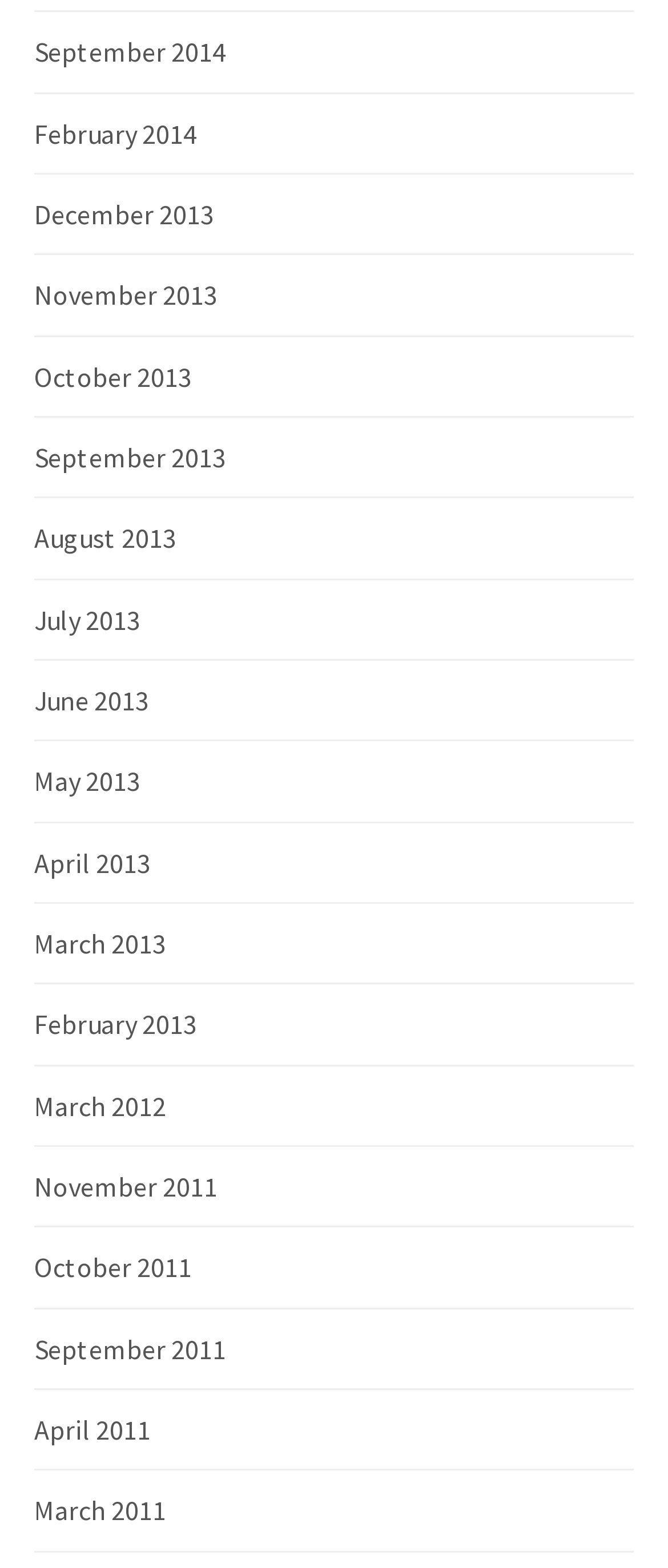Please identify the bounding box coordinates of the element that needs to be clicked to perform the following instruction: "access December 2013 content".

[0.051, 0.125, 0.321, 0.147]